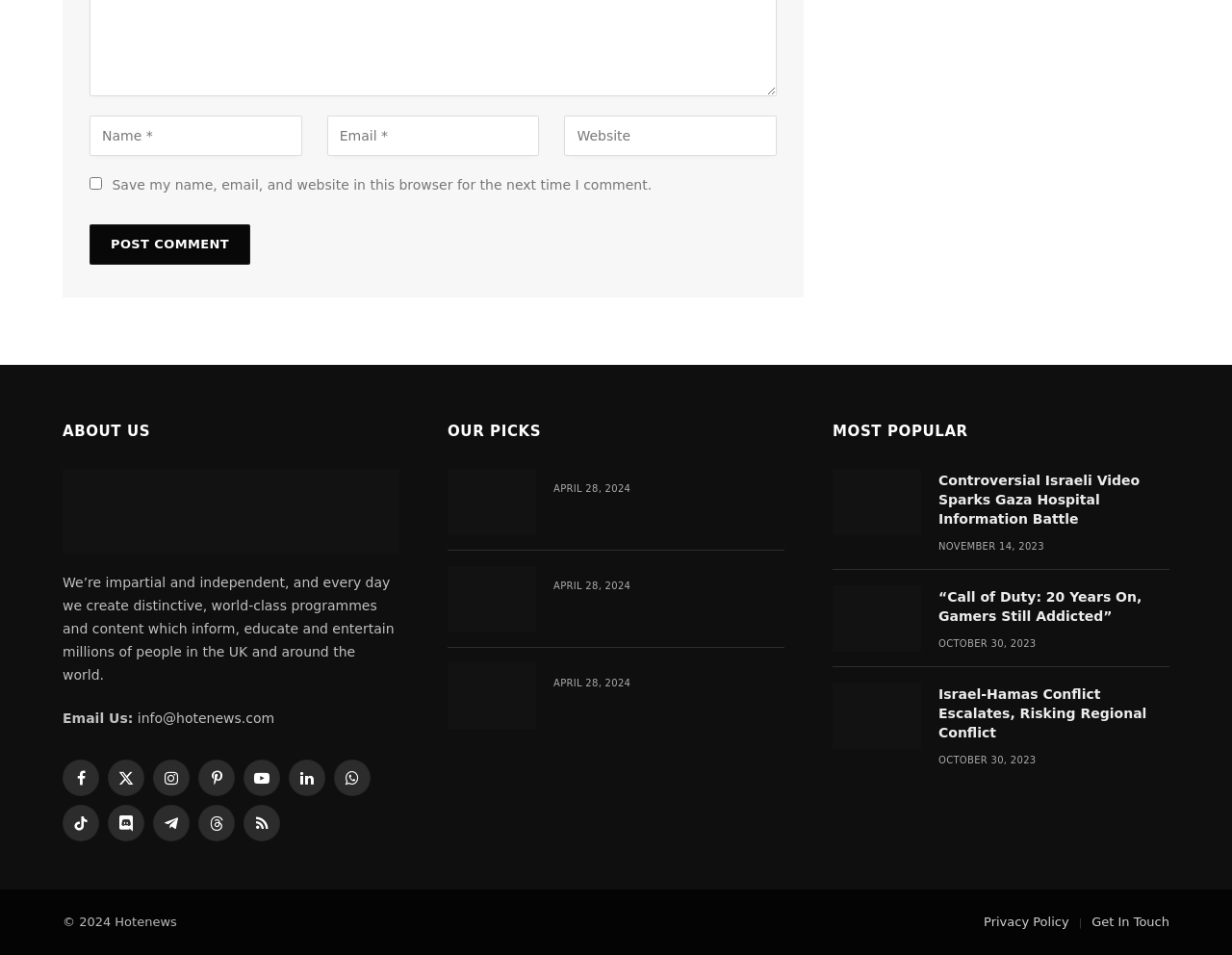Identify the bounding box coordinates necessary to click and complete the given instruction: "Enter your name".

[0.073, 0.121, 0.245, 0.164]